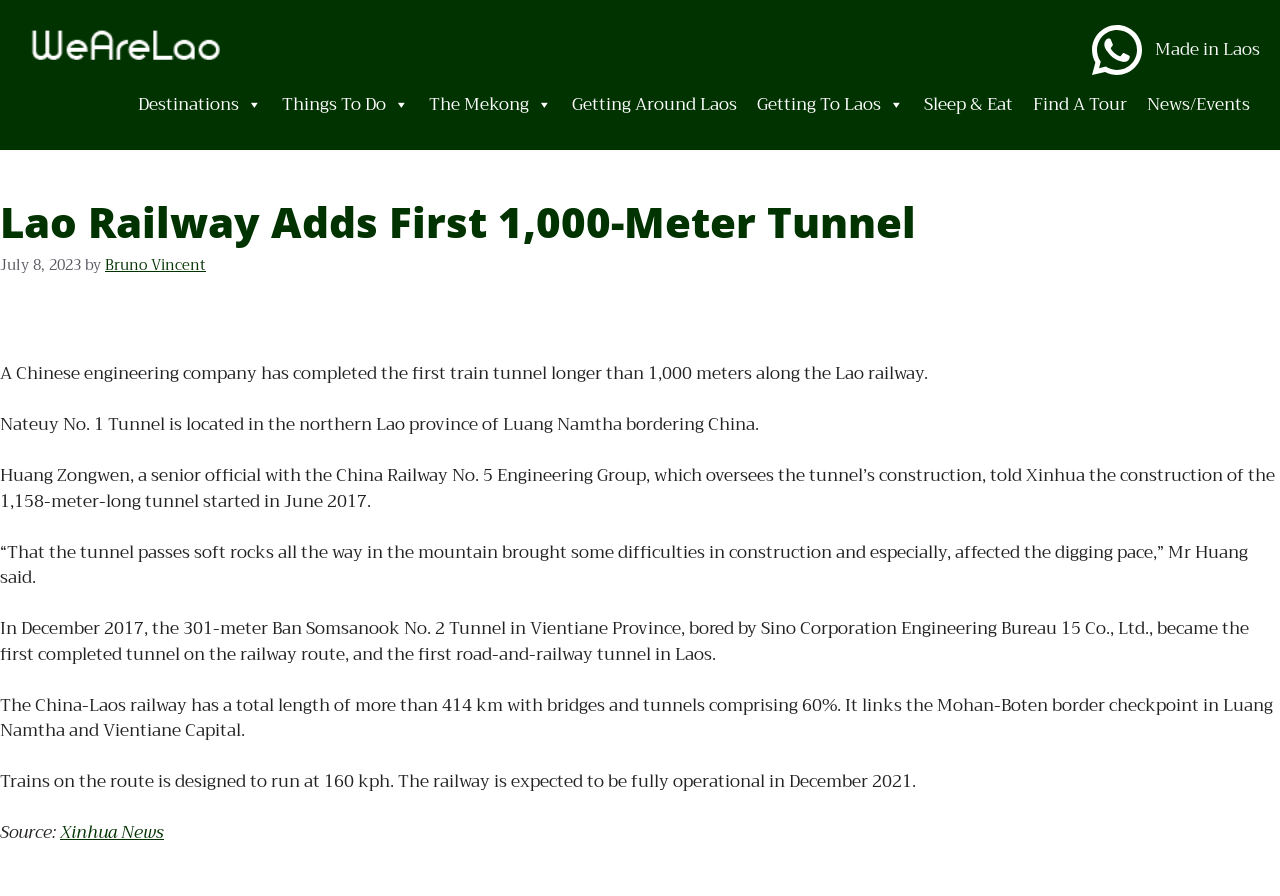Identify the bounding box coordinates for the element you need to click to achieve the following task: "Browse Getting Around Laos". The coordinates must be four float values ranging from 0 to 1, formatted as [left, top, right, bottom].

[0.439, 0.089, 0.584, 0.145]